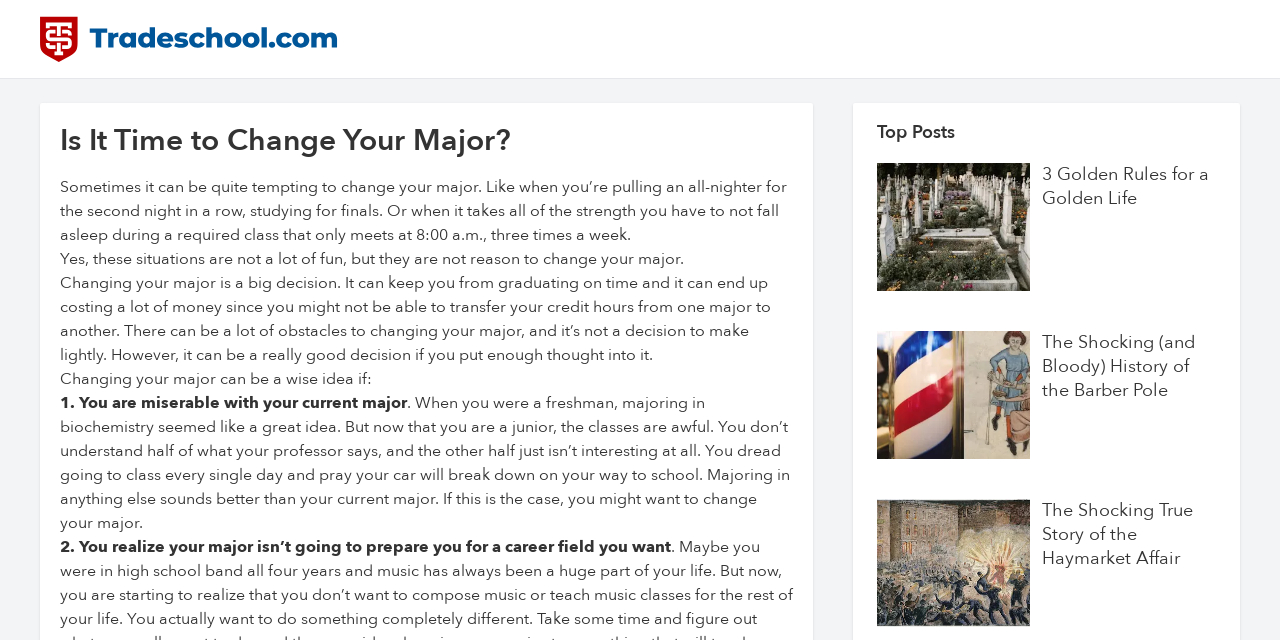Calculate the bounding box coordinates for the UI element based on the following description: "alt="Tradeschool.com Logo"". Ensure the coordinates are four float numbers between 0 and 1, i.e., [left, top, right, bottom].

[0.031, 0.025, 0.969, 0.097]